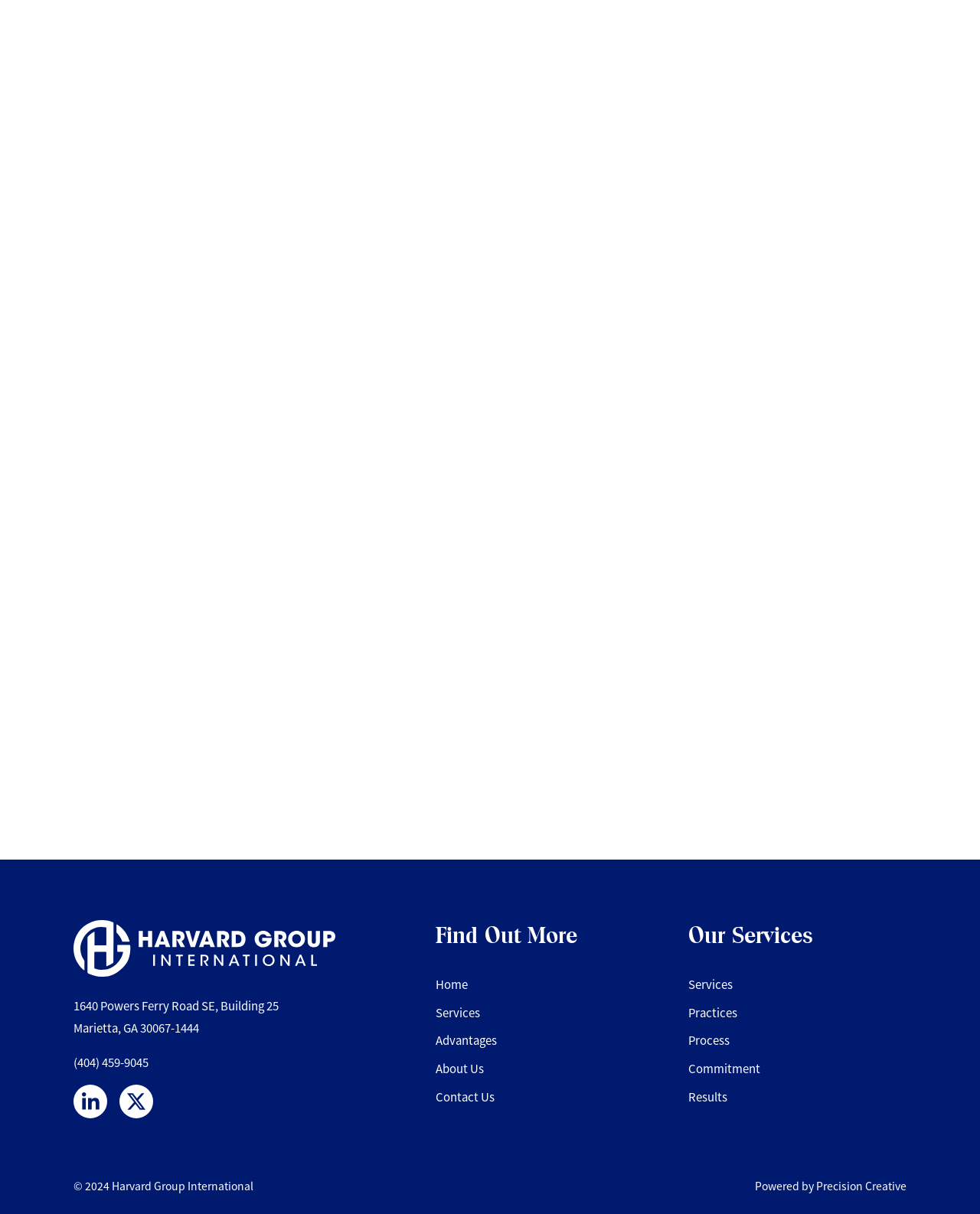Locate the coordinates of the bounding box for the clickable region that fulfills this instruction: "Click 'Let's Talk!' to start a conversation".

[0.472, 0.489, 0.528, 0.506]